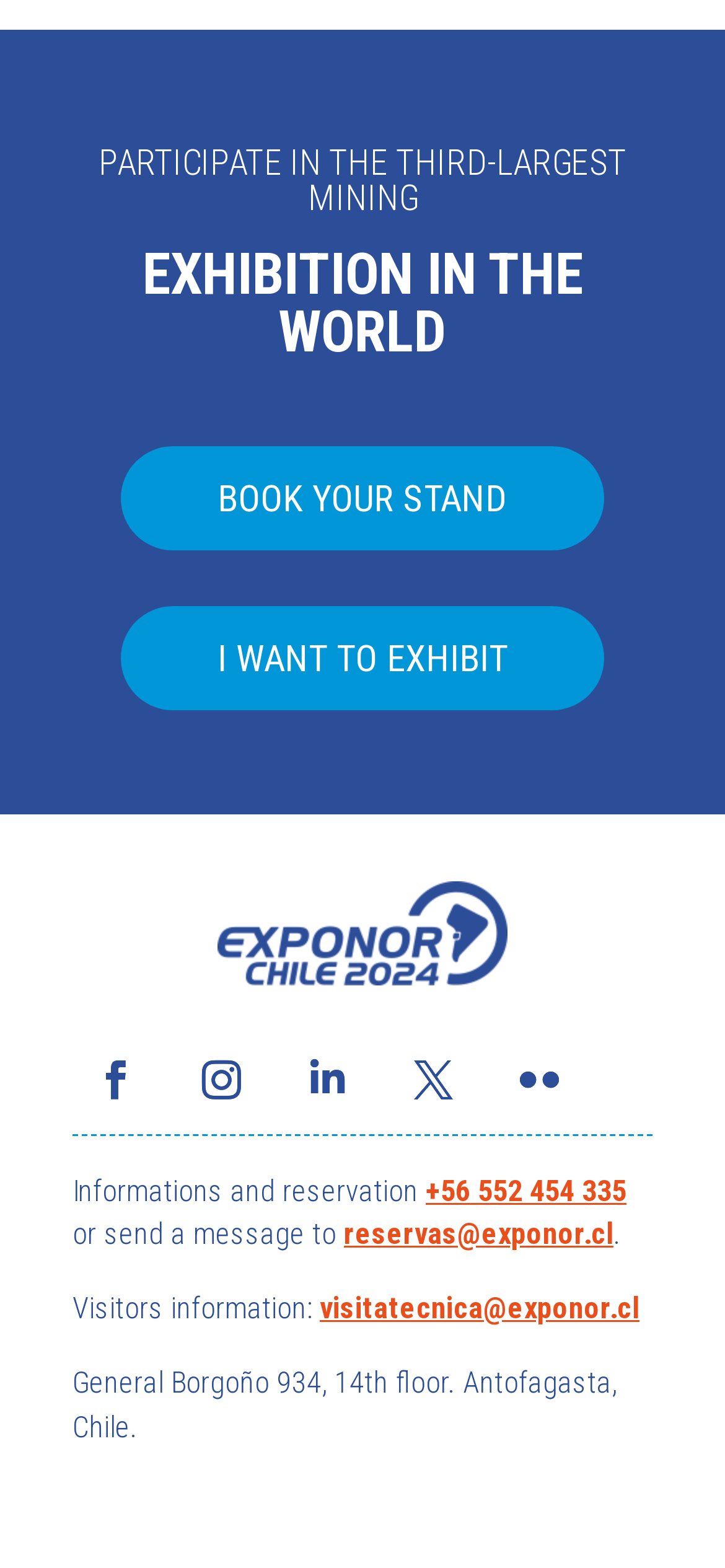Give a one-word or one-phrase response to the question:
How many social media links are available?

5